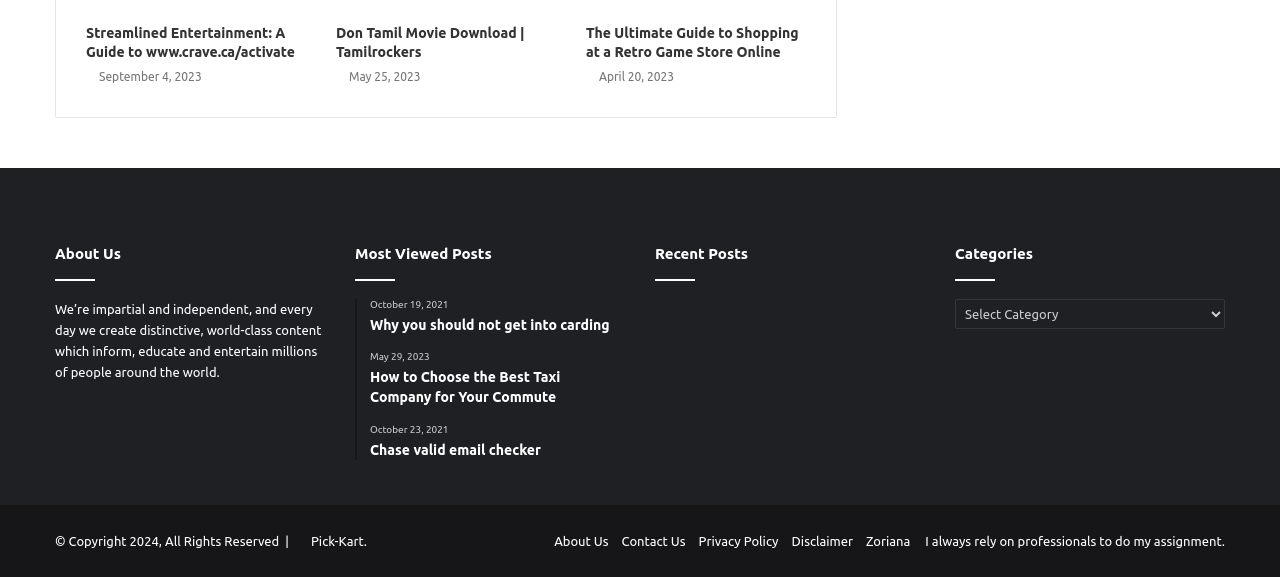Determine the bounding box coordinates of the area to click in order to meet this instruction: "visit the Facebook page".

[0.346, 0.917, 0.365, 0.958]